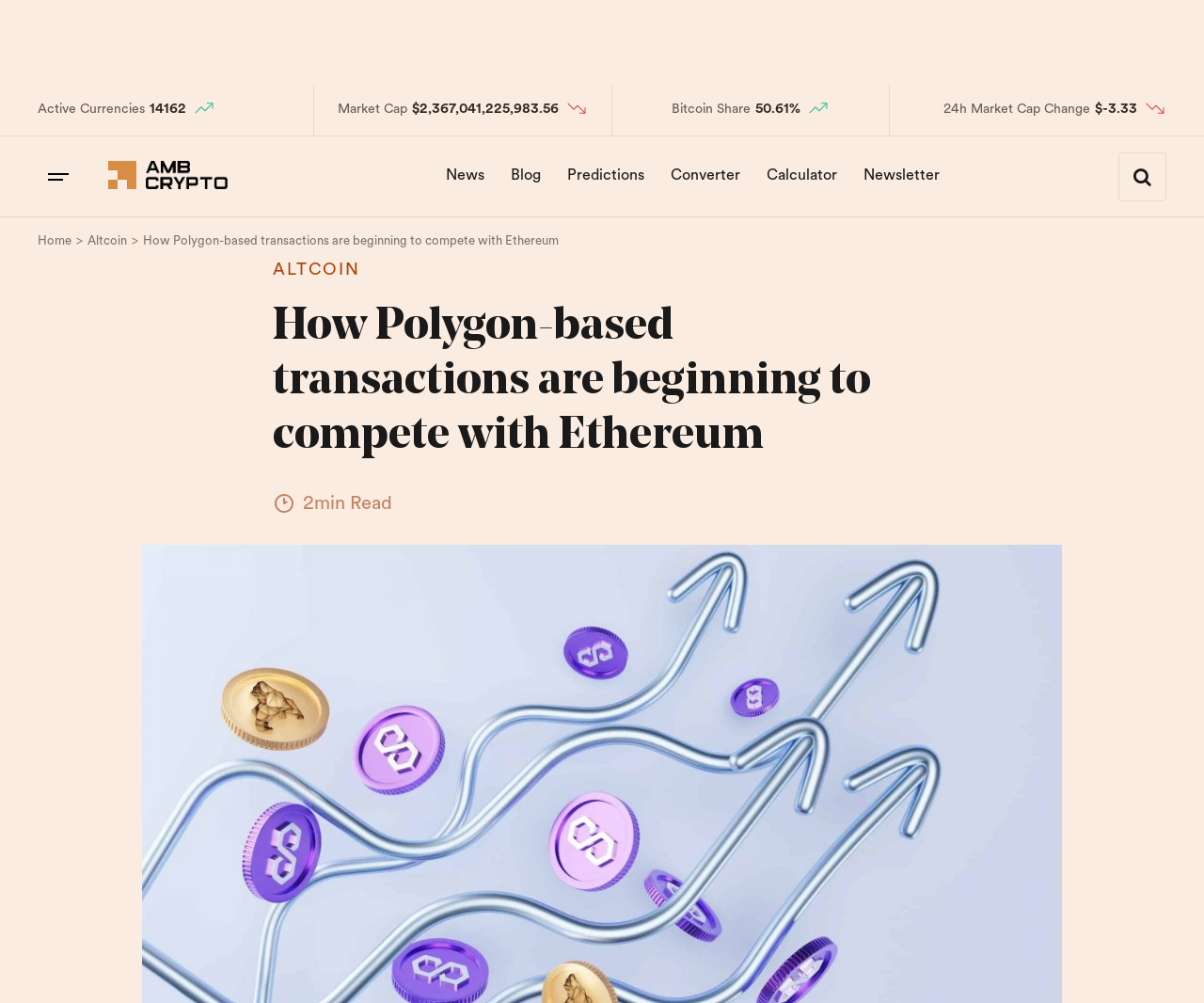Generate a thorough caption detailing the webpage content.

The webpage appears to be a news article or blog post discussing the competition between Polygon-based transactions and Ethereum. At the top of the page, there is a navigation bar with links to "Home", "Altcoin", and other sections. Below the navigation bar, there is a breadcrumb trail showing the current page's location within the website.

On the left side of the page, there is a section displaying various cryptocurrency metrics, including the number of active currencies, market capitalization, Bitcoin's share, and 24-hour market capitalization change. Each metric is accompanied by a small icon or image. These metrics are arranged vertically, with the most important ones at the top.

In the center of the page, there is a large heading that reads "How Polygon-based transactions are beginning to compete with Ethereum". Below the heading, there is a short summary or introduction to the article, which takes about 2 minutes to read. The article's content is not explicitly described in the accessibility tree, but it likely discusses the recent developments on the Polygon network and their implications for Ethereum.

At the top-right corner of the page, there are links to other sections of the website, including "News", "Blog", "Predictions", "Converter", "Calculator", and "Newsletter". These links are arranged horizontally and are likely part of the website's main menu.

There are several images scattered throughout the page, including icons, logos, and possibly a featured image for the article. However, the accessibility tree does not provide a detailed description of these images.